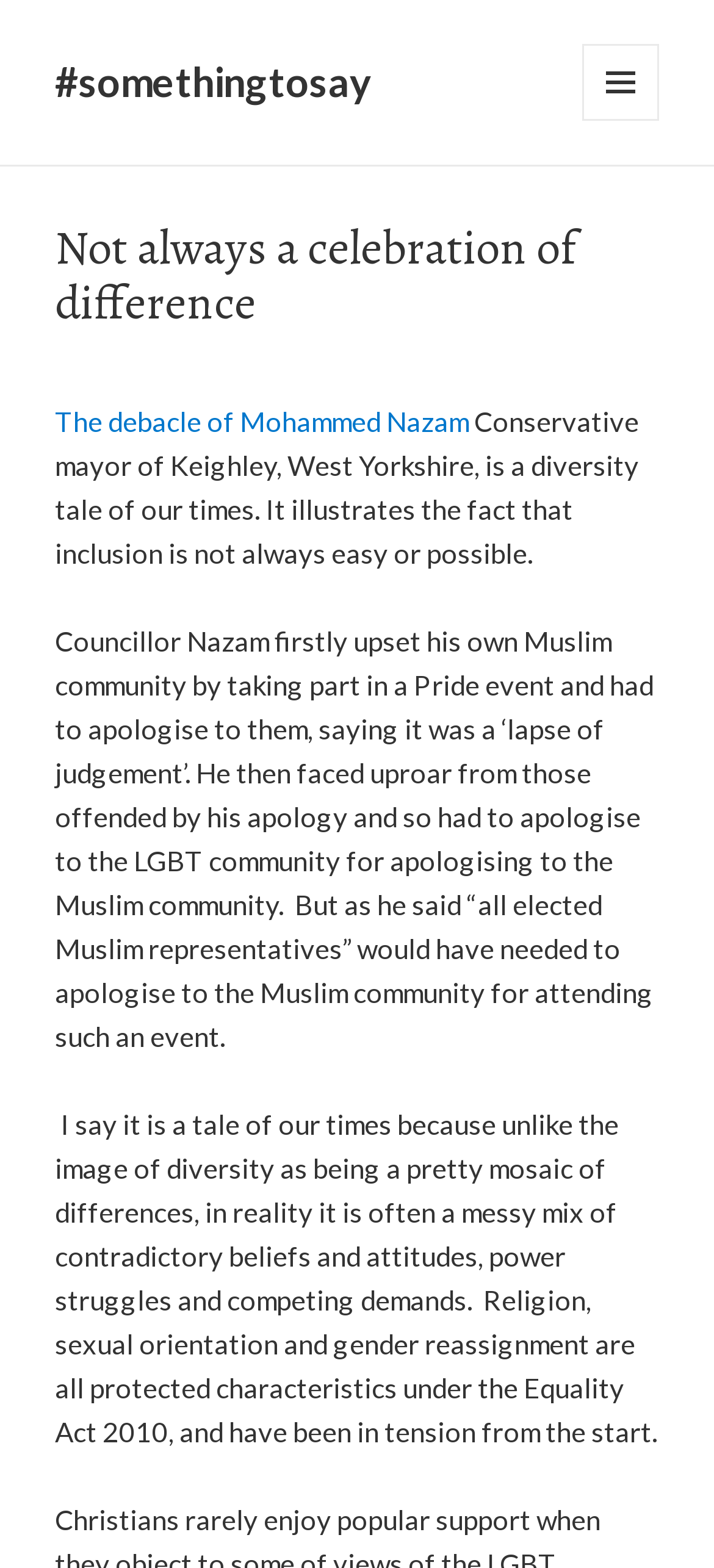Utilize the details in the image to give a detailed response to the question: What is the name of the act mentioned?

The article mentions the Equality Act 2010, which is a law that protects certain characteristics, including religion, sexual orientation, and gender reassignment.